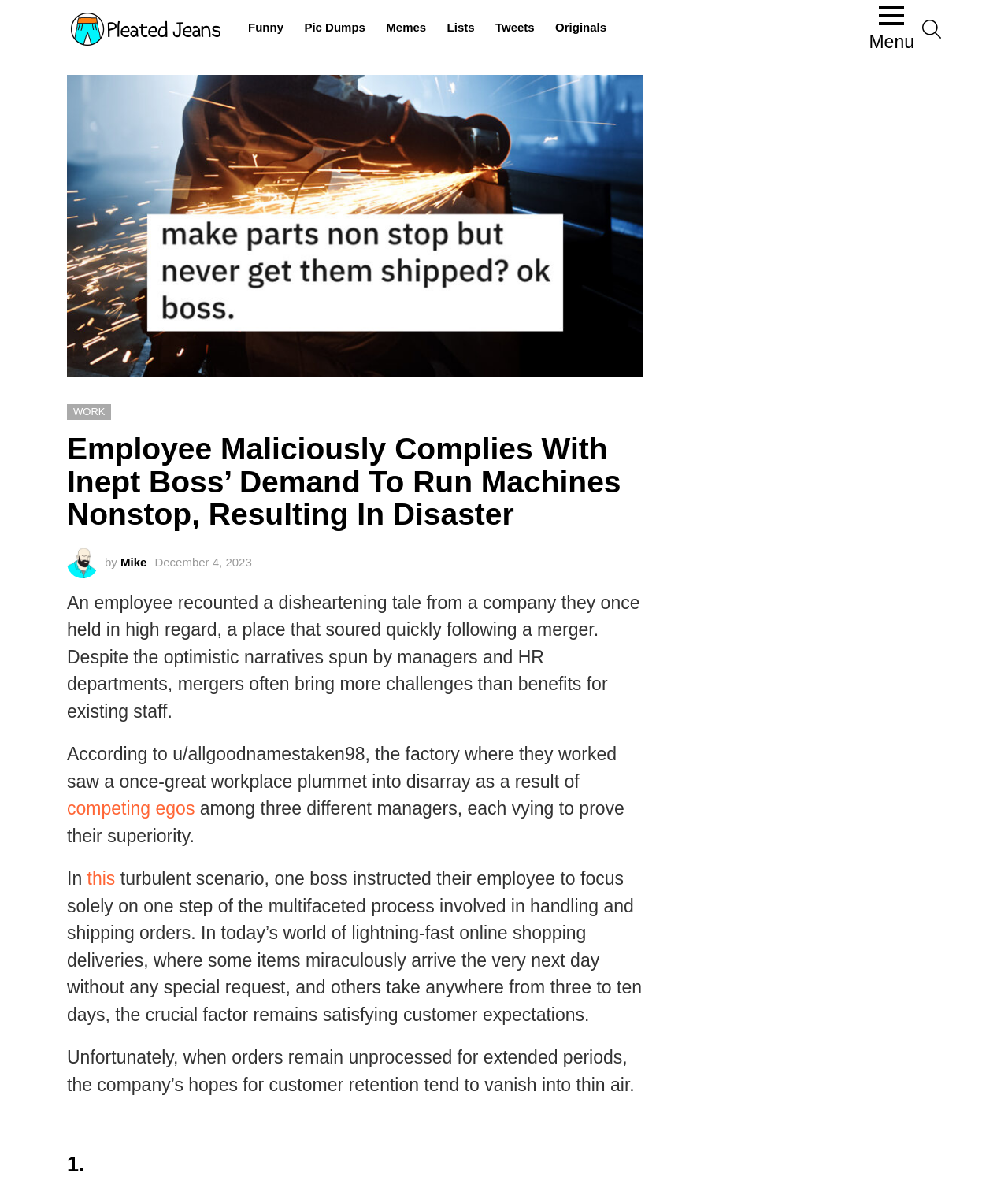Locate the bounding box coordinates for the element described below: "Mike". The coordinates must be four float values between 0 and 1, formatted as [left, top, right, bottom].

[0.12, 0.462, 0.146, 0.473]